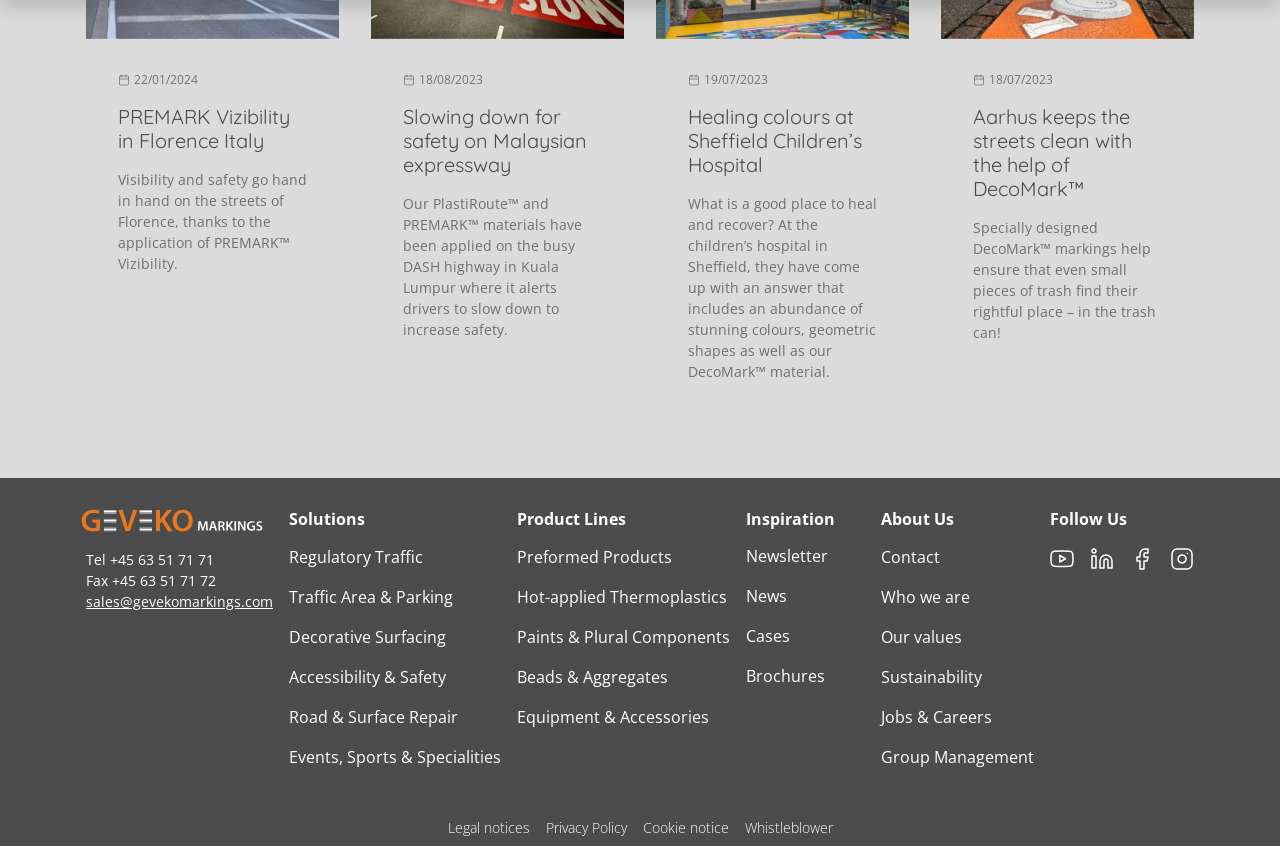Identify the bounding box coordinates for the element you need to click to achieve the following task: "Contact Geveko Markings via email". The coordinates must be four float values ranging from 0 to 1, formatted as [left, top, right, bottom].

[0.067, 0.7, 0.213, 0.723]